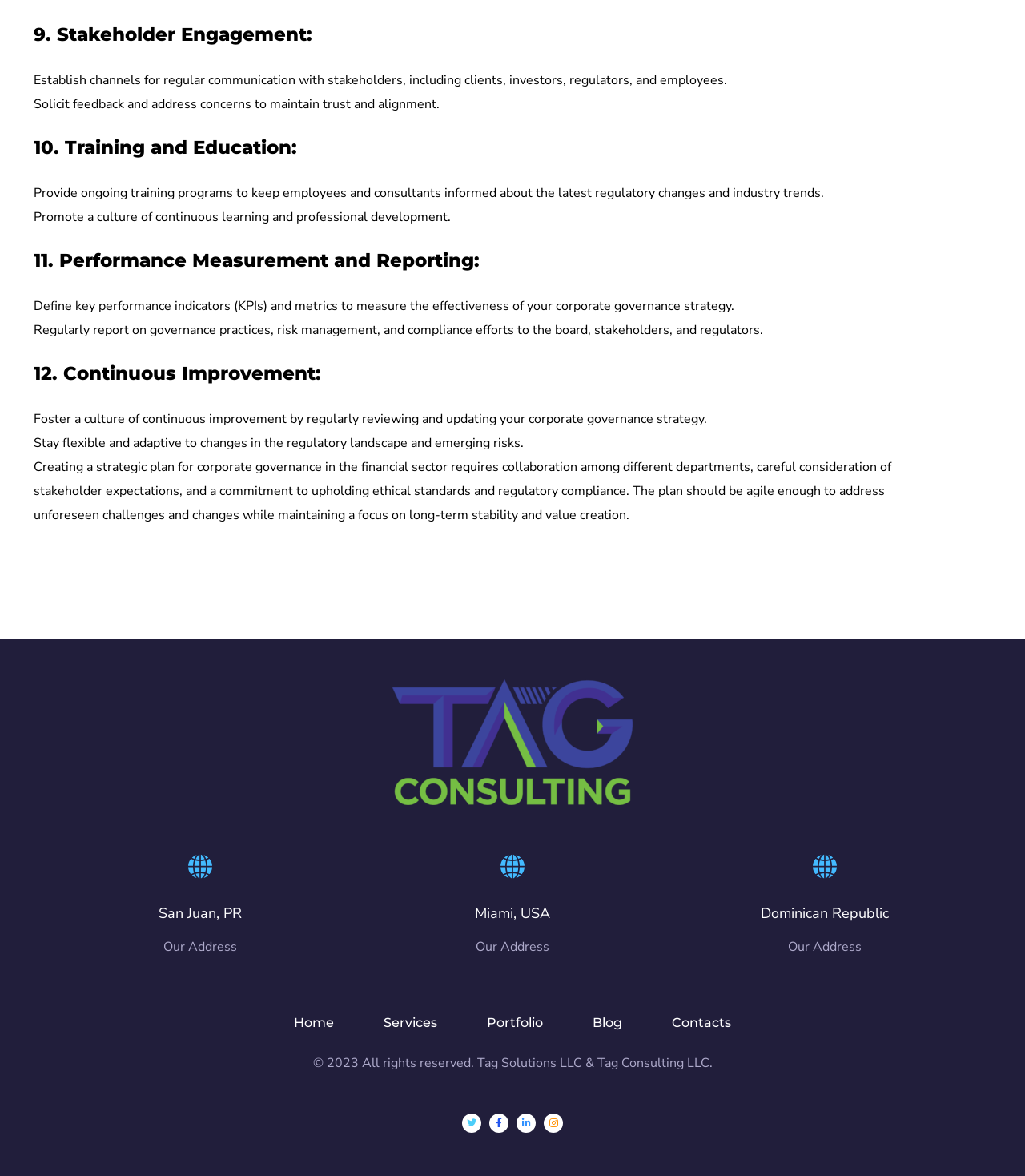Specify the bounding box coordinates for the region that must be clicked to perform the given instruction: "Read the copyright information".

[0.305, 0.896, 0.695, 0.911]